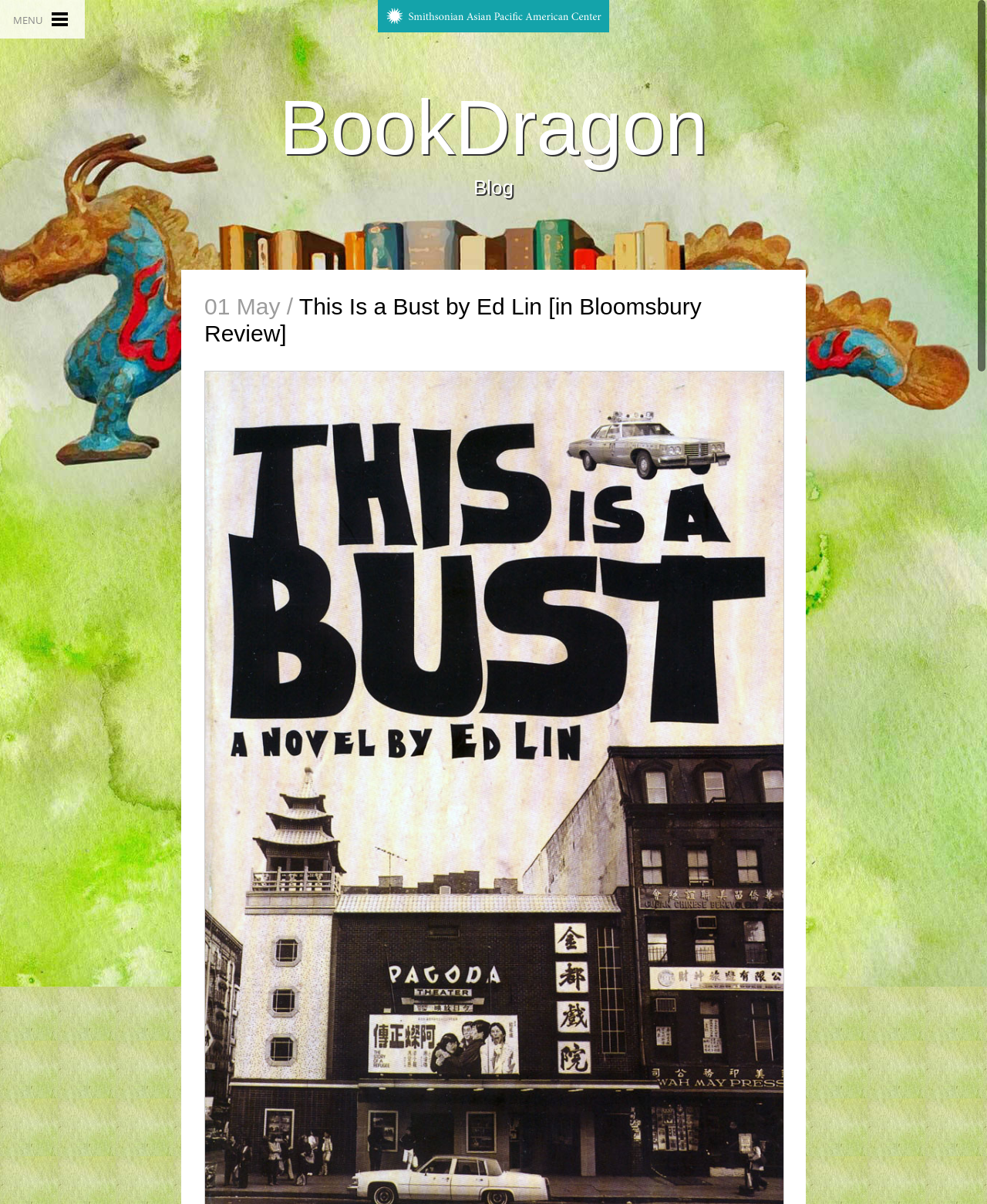Identify the bounding box for the described UI element. Provide the coordinates in (top-left x, top-left y, bottom-right x, bottom-right y) format with values ranging from 0 to 1: alt="Logo image"

[0.391, 0.006, 0.609, 0.02]